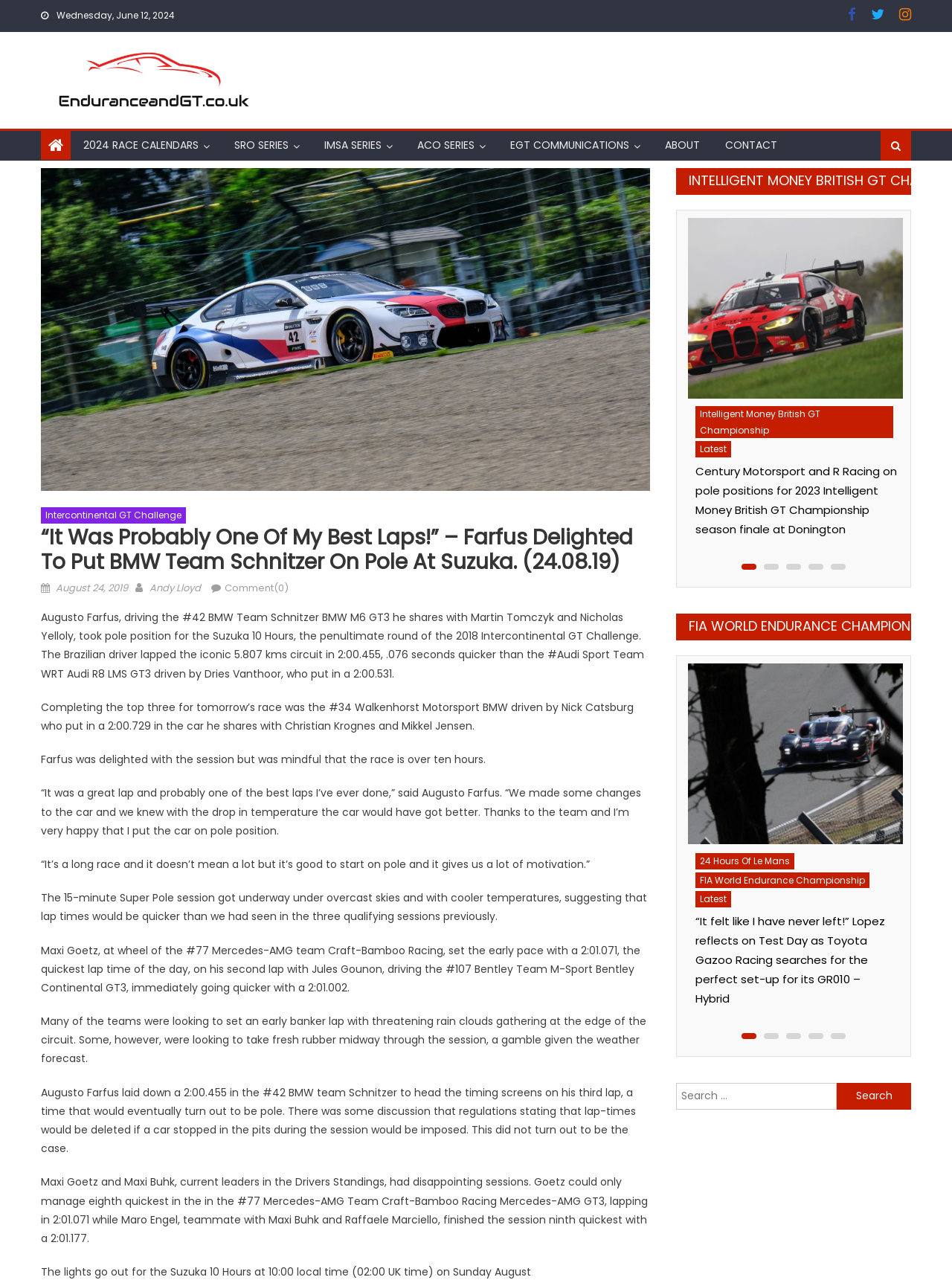Please locate the bounding box coordinates for the element that should be clicked to achieve the following instruction: "Click on the '2 Seas’ Cottingham / Adam Win at Donington to lead GT3 standings' link". Ensure the coordinates are given as four float numbers between 0 and 1, i.e., [left, top, right, bottom].

[0.013, 0.17, 0.241, 0.311]